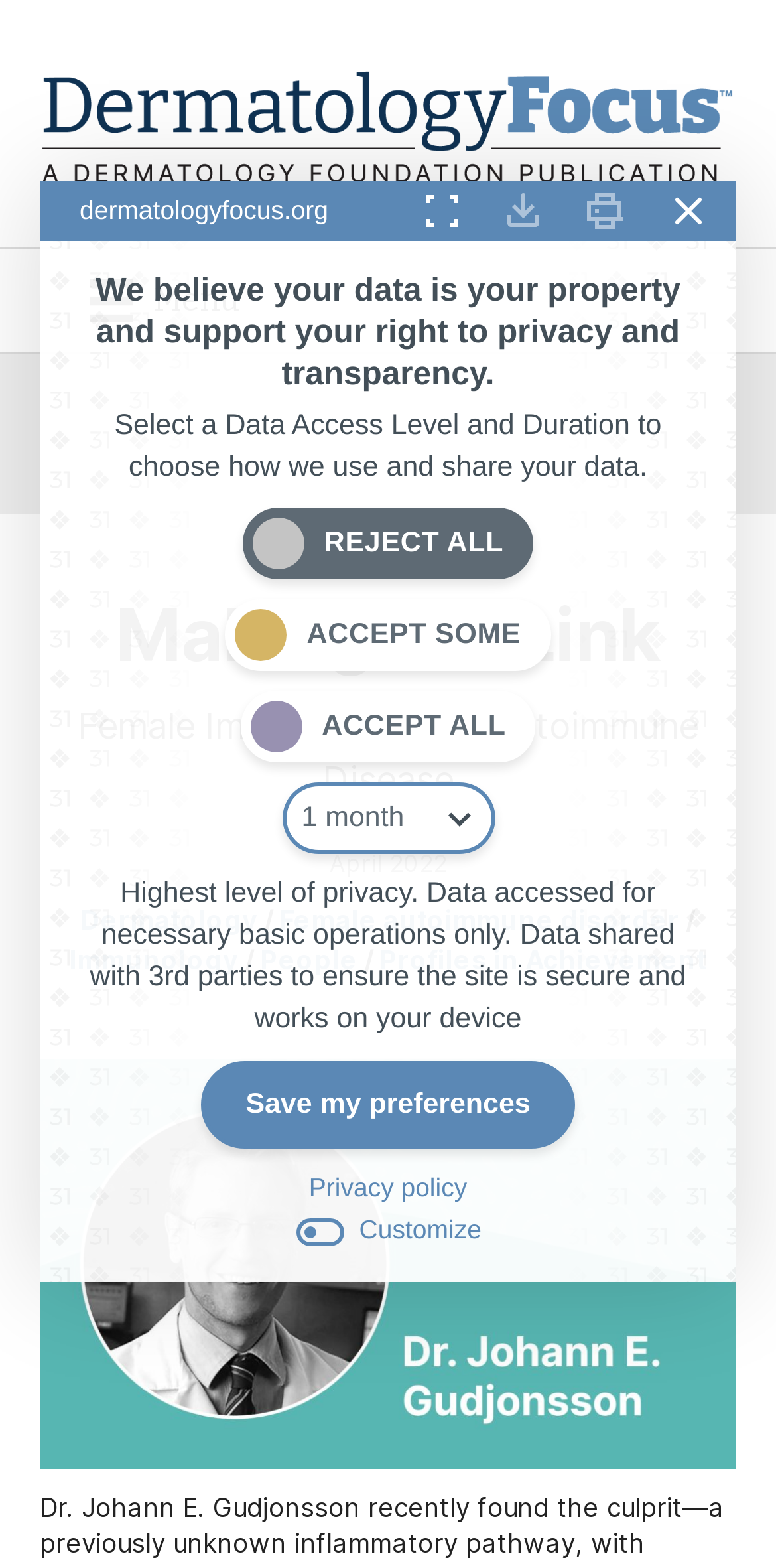What is the purpose of the alert dialog?
Utilize the image to construct a detailed and well-explained answer.

The purpose of the alert dialog can be found in the StaticText element 'We believe your data is your property and support your right to privacy and transparency. Select a Data Access Level and Duration to choose how we use and share your data.' which is a child of the alert dialog element. This element explains the purpose of the alert dialog.